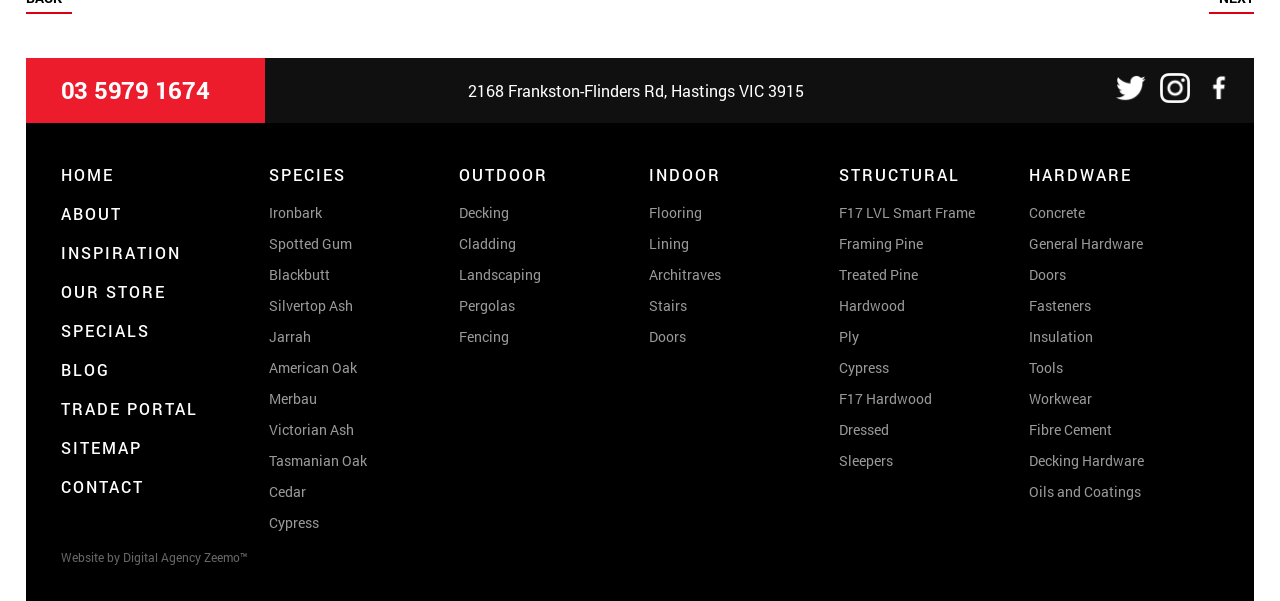Given the description of the UI element: "Oils and Coatings", predict the bounding box coordinates in the form of [left, top, right, bottom], with each value being a float between 0 and 1.

[0.804, 0.802, 0.892, 0.833]